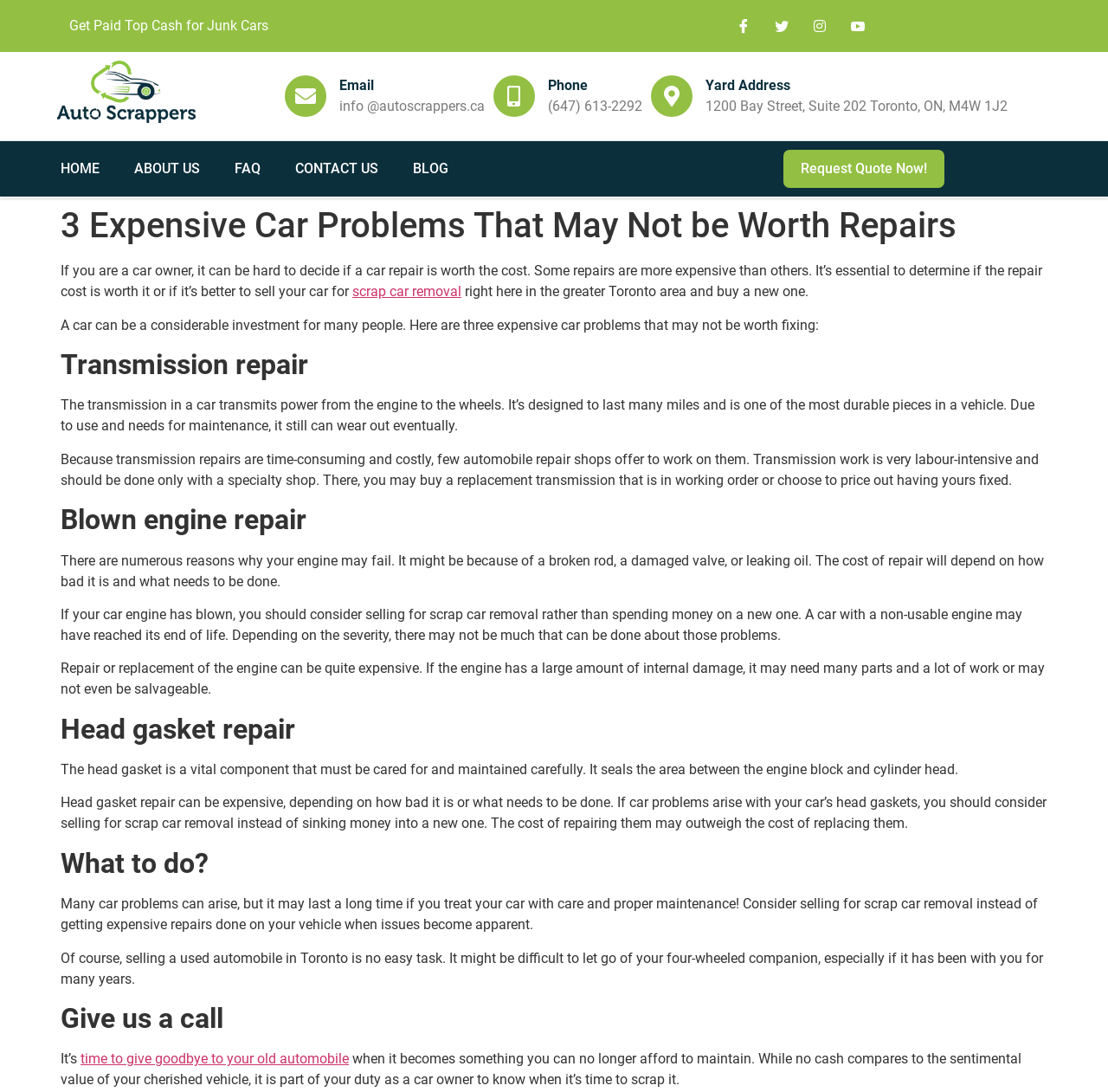What is the alternative to repairing a car with a blown engine?
From the details in the image, answer the question comprehensively.

I found the alternative by reading the StaticText element that says 'If your car engine has blown, you should consider selling for scrap car removal rather than spending money on a new one.'